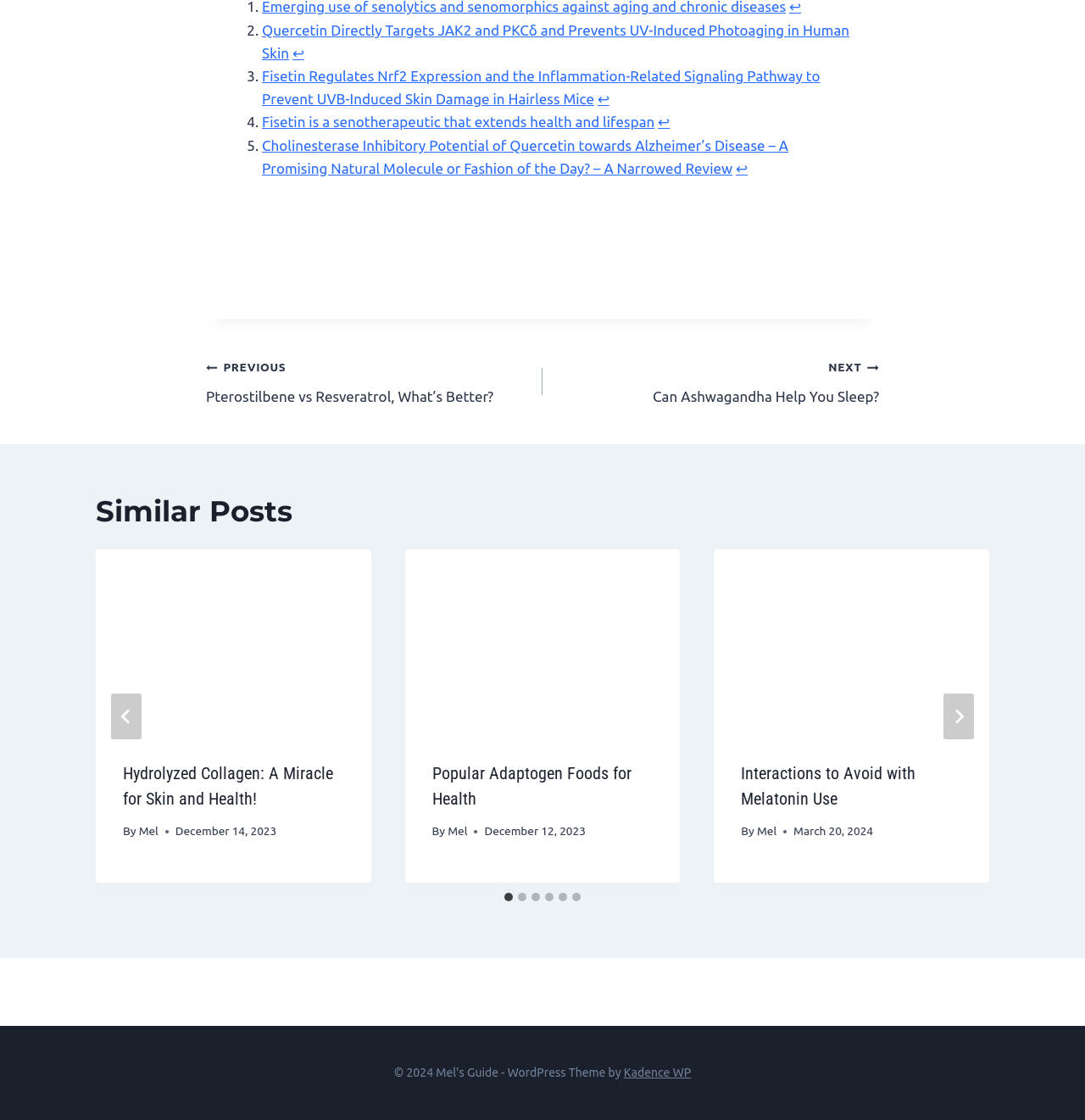Who is the author of the posts?
Provide a one-word or short-phrase answer based on the image.

Mel